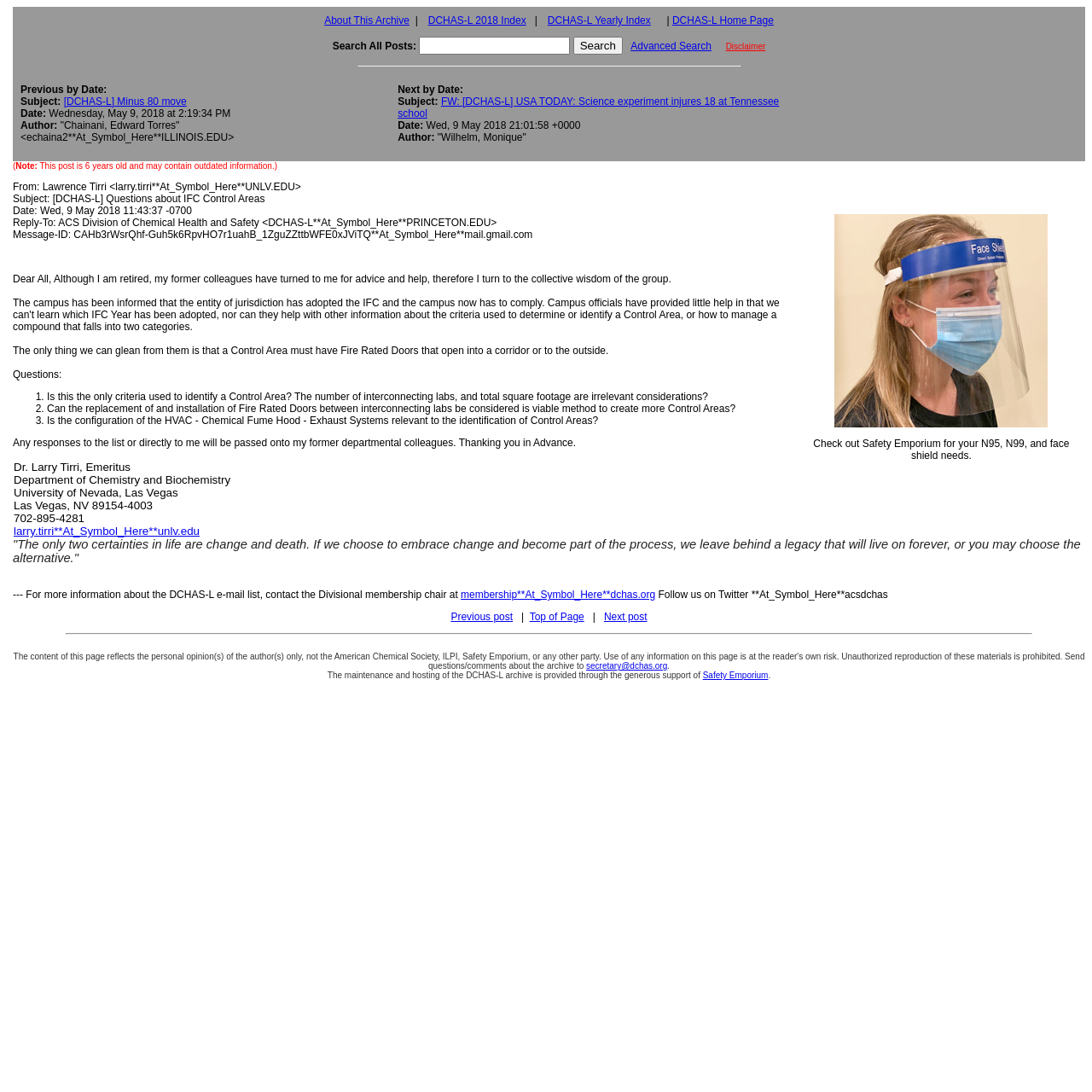Locate the bounding box coordinates of the area to click to fulfill this instruction: "View previous post". The bounding box should be presented as four float numbers between 0 and 1, in the order [left, top, right, bottom].

[0.413, 0.559, 0.47, 0.57]